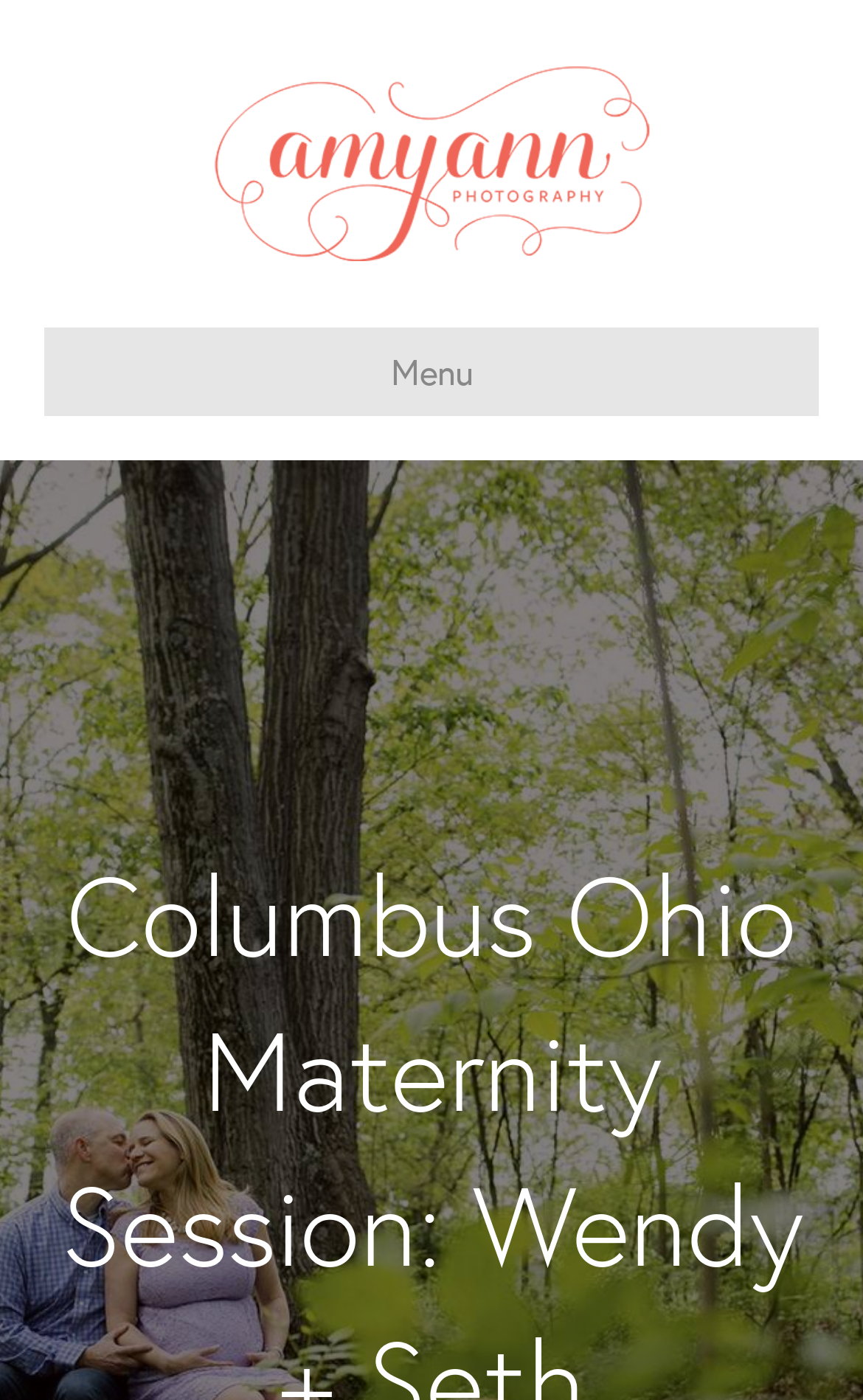Using the description "alt="Amy Ann Photography"", locate and provide the bounding box of the UI element.

[0.244, 0.094, 0.756, 0.131]